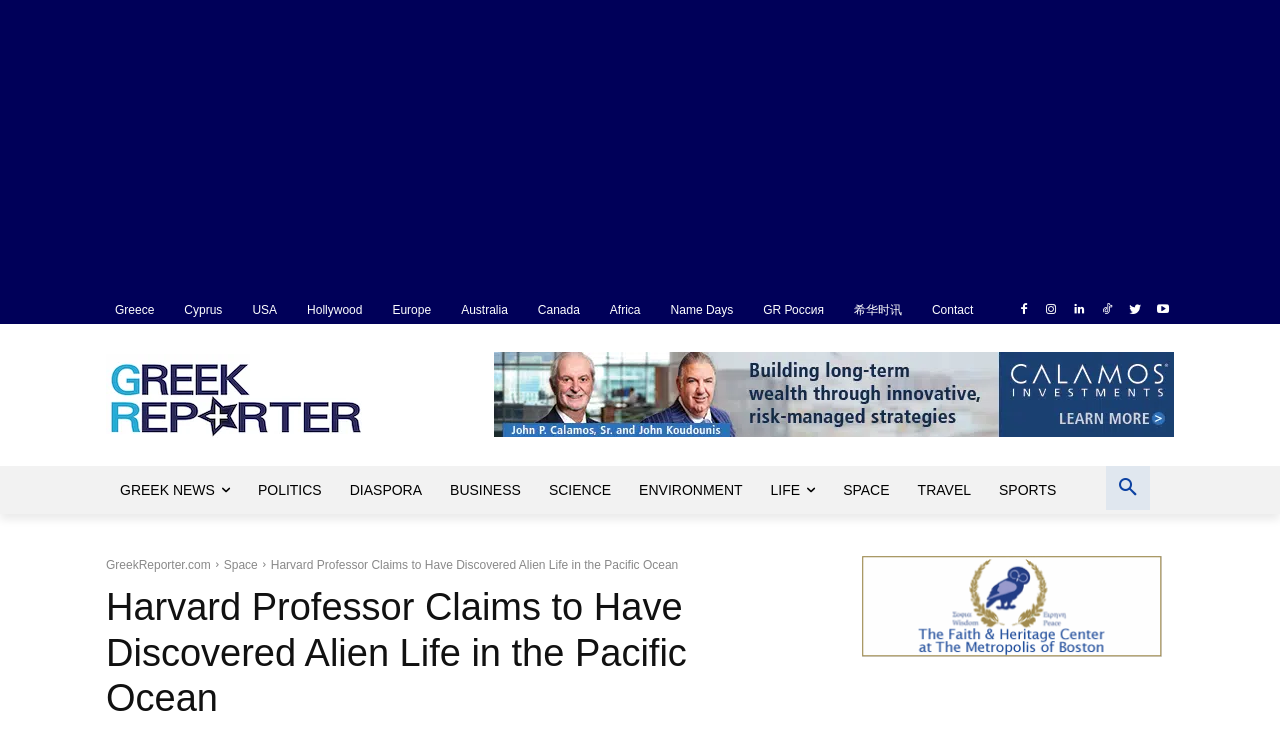Highlight the bounding box coordinates of the element that should be clicked to carry out the following instruction: "Search for something". The coordinates must be given as four float numbers ranging from 0 to 1, i.e., [left, top, right, bottom].

None